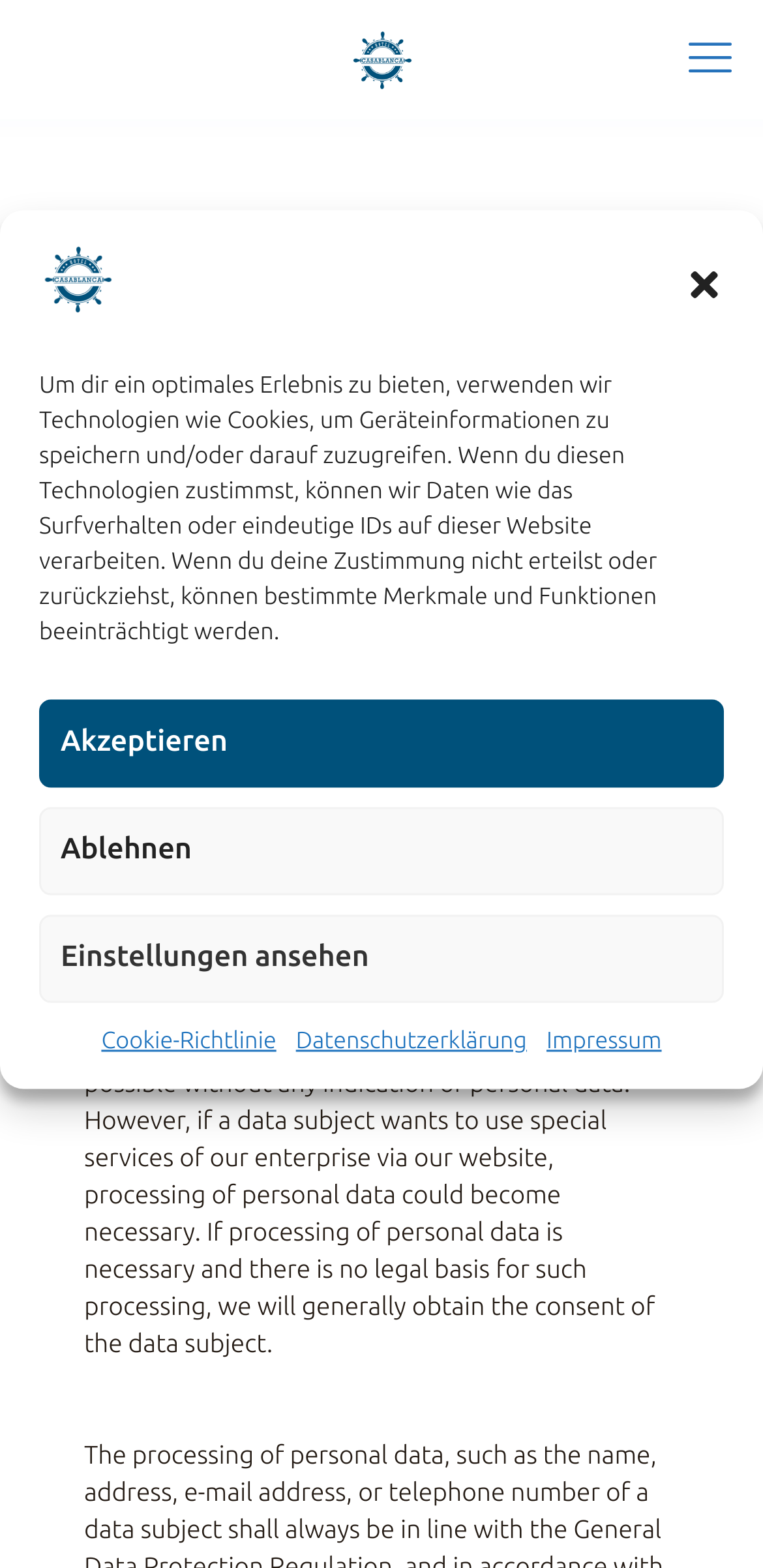What is the topic of the main content section? Look at the image and give a one-word or short phrase answer.

Data protection